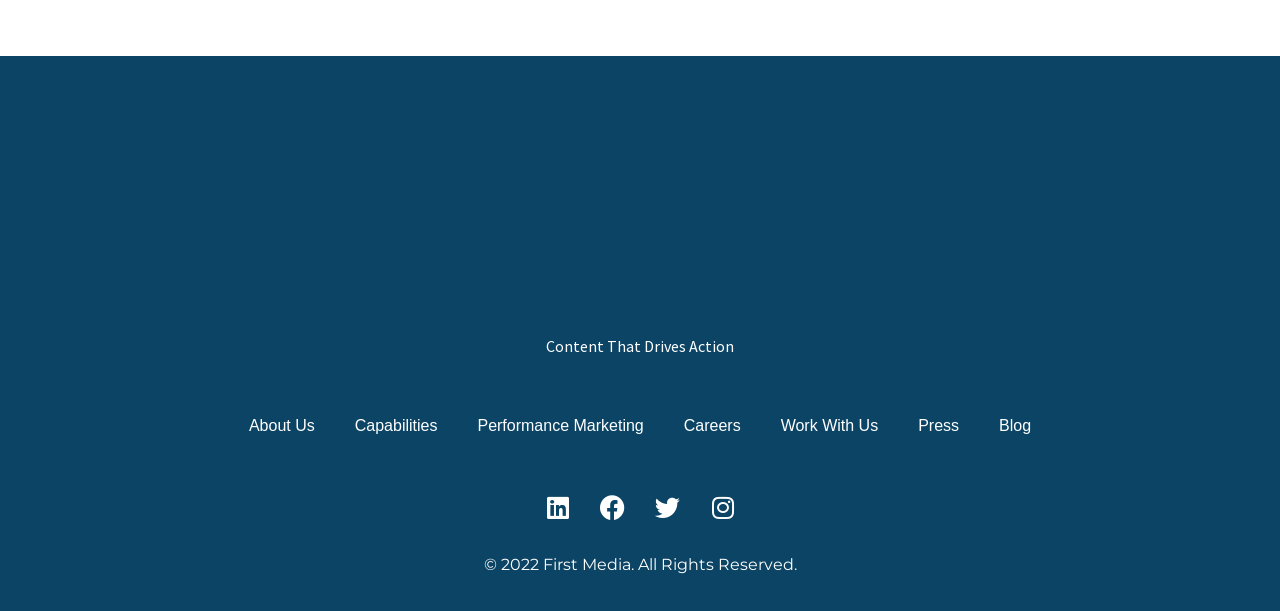Highlight the bounding box coordinates of the element that should be clicked to carry out the following instruction: "Click the Enticingly Simple Logo". The coordinates must be given as four float numbers ranging from 0 to 1, i.e., [left, top, right, bottom].

None